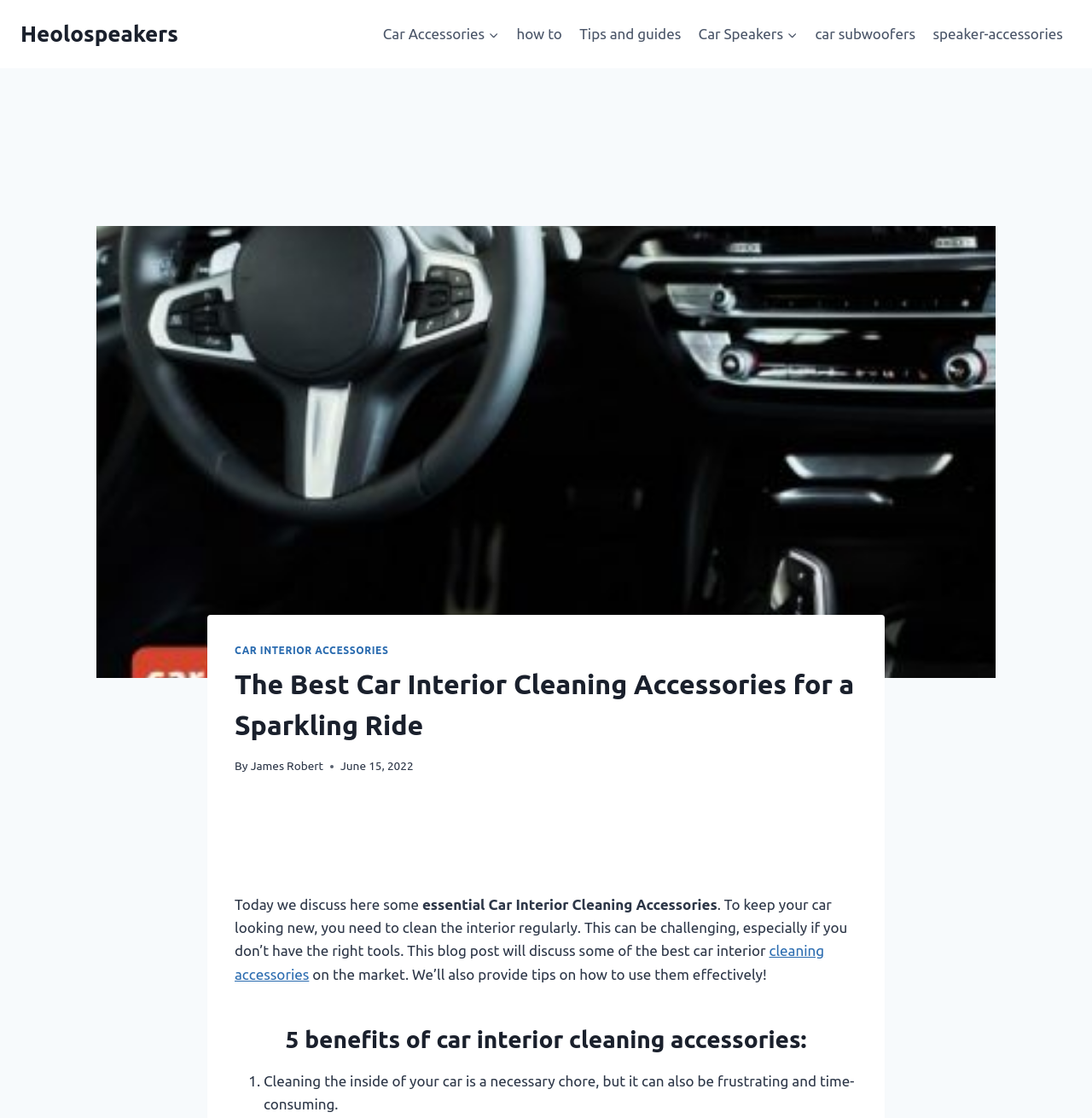Determine the coordinates of the bounding box for the clickable area needed to execute this instruction: "Explore the 'speaker-accessories' page".

[0.846, 0.012, 0.981, 0.049]